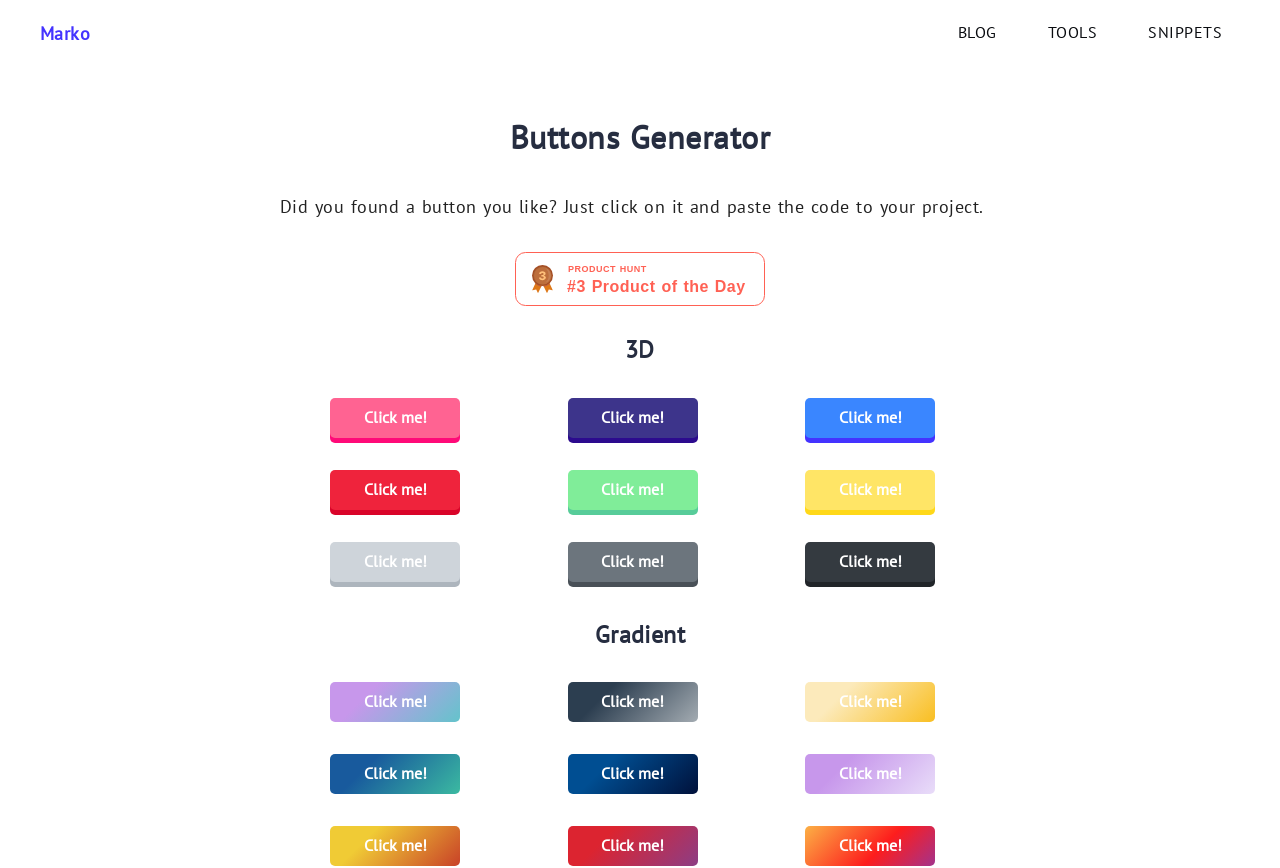Please identify the coordinates of the bounding box that should be clicked to fulfill this instruction: "click on the 'TOOLS' link".

[0.804, 0.012, 0.871, 0.062]